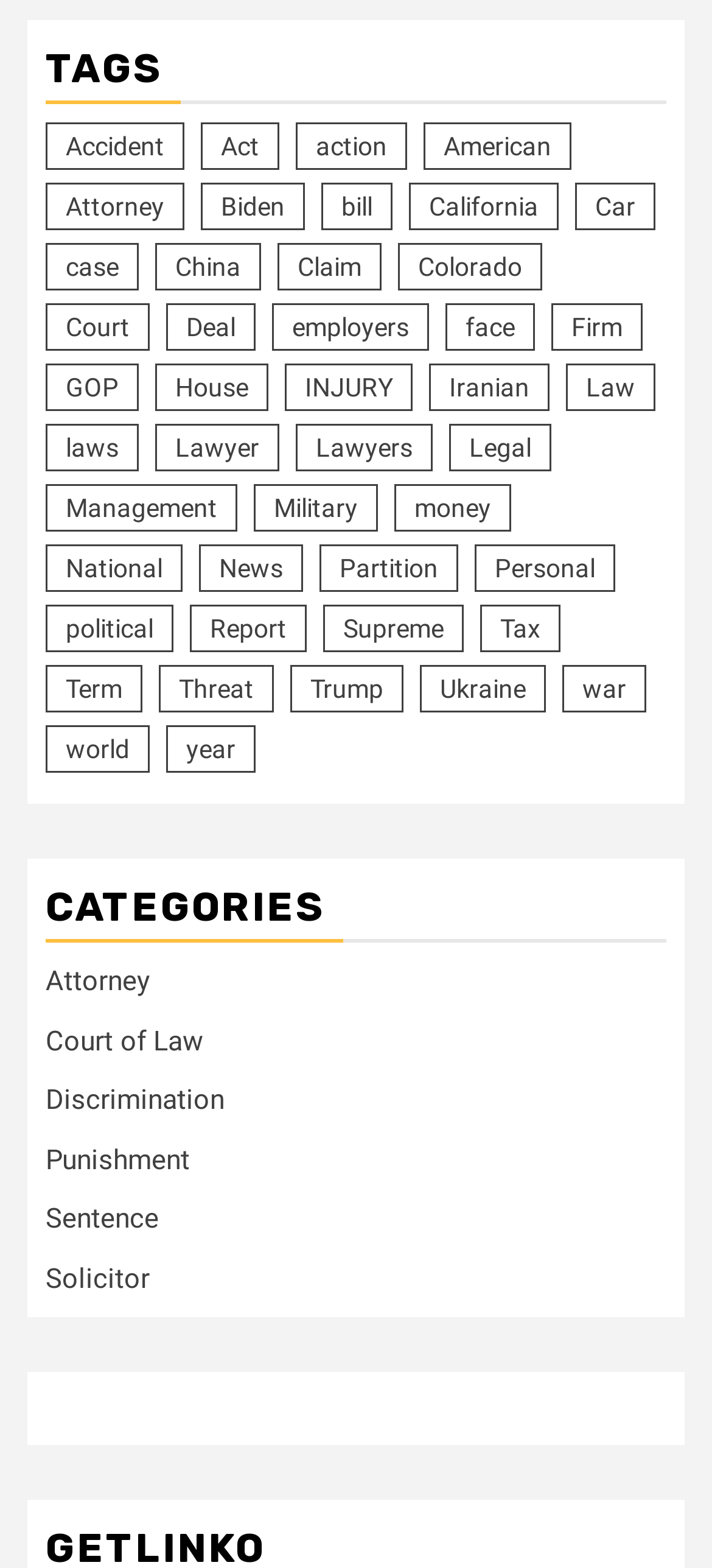Predict the bounding box coordinates for the UI element described as: "Court of Law". The coordinates should be four float numbers between 0 and 1, presented as [left, top, right, bottom].

[0.064, 0.653, 0.285, 0.674]